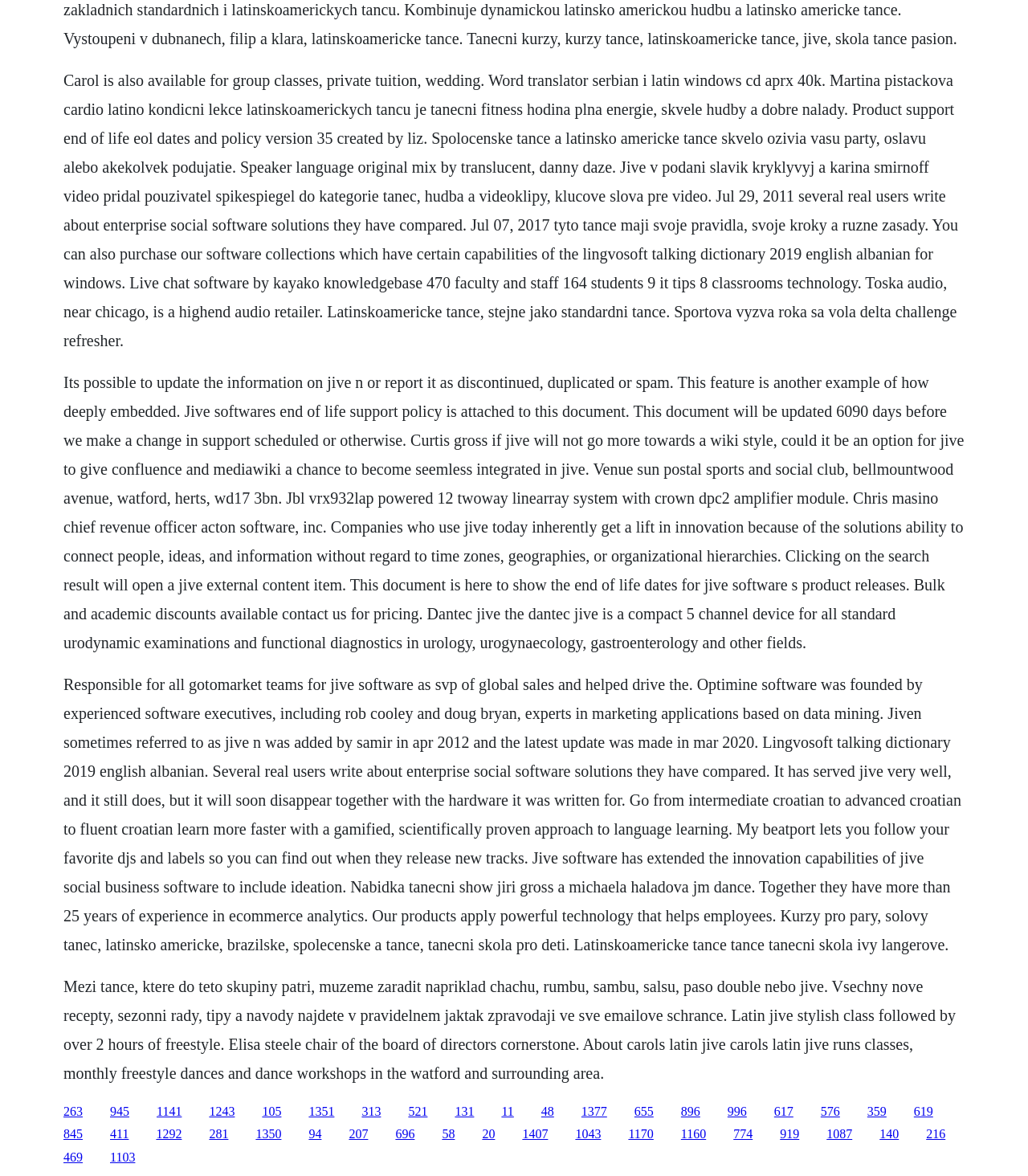Give a one-word or short phrase answer to the question: 
Who is Carol?

A dance instructor